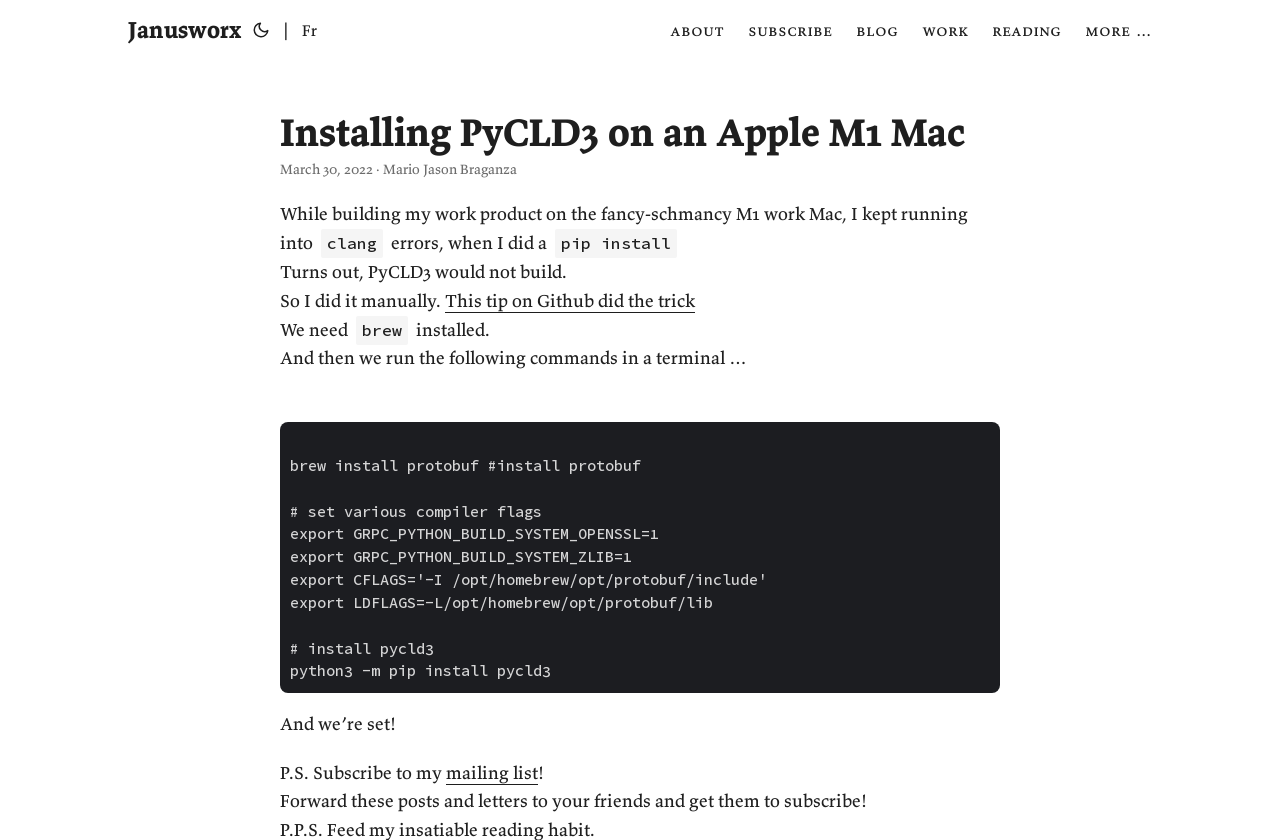Based on the image, provide a detailed and complete answer to the question: 
What is the purpose of the 'pip install' command?

The 'pip install' command is used to install PyCLD3, as mentioned in the text 'when I did a pip install Turns out, PyCLD3 would not build.' which indicates that the author tried to install PyCLD3 using pip but encountered an issue.